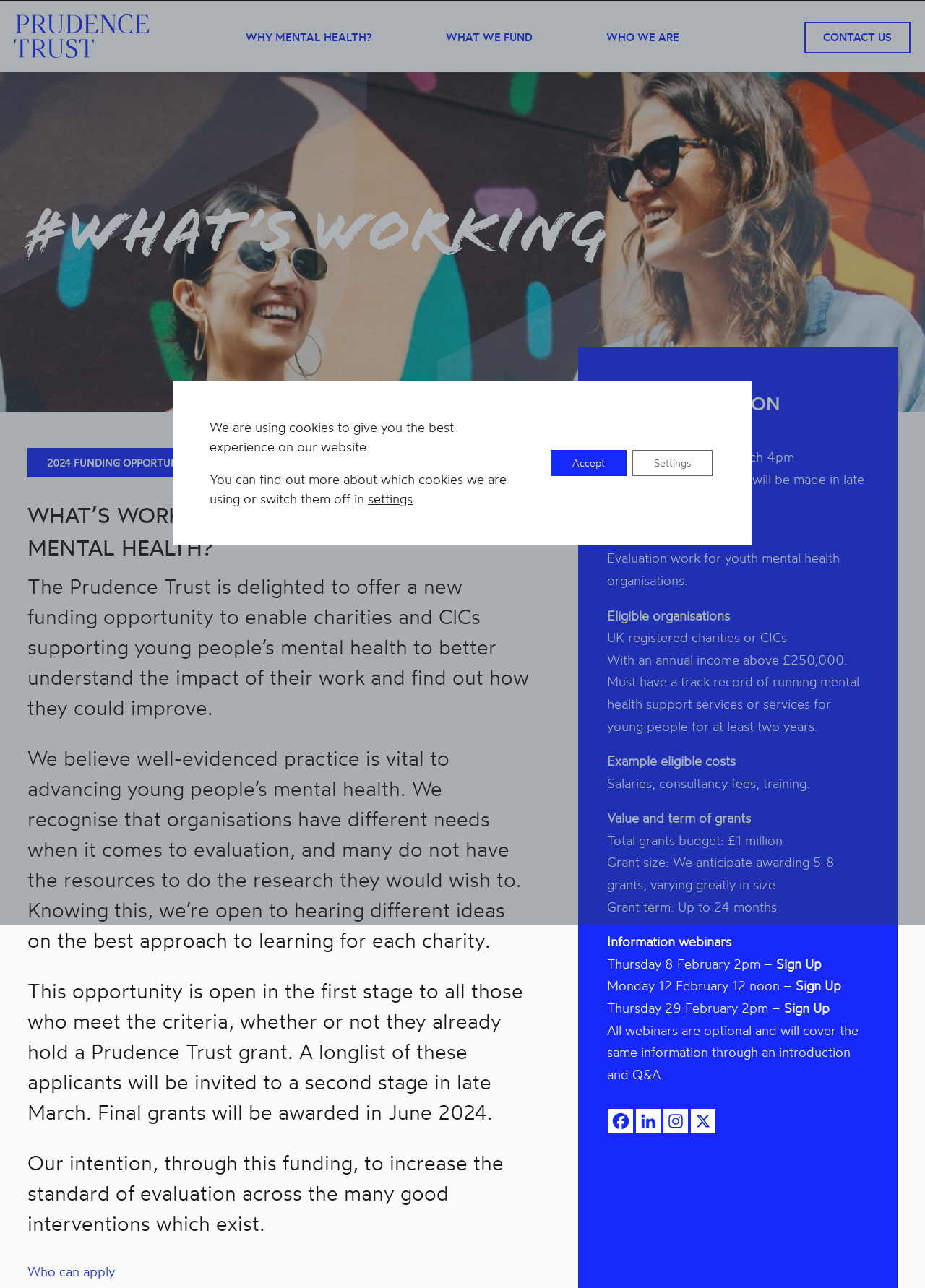Locate the bounding box coordinates of the area that needs to be clicked to fulfill the following instruction: "Click the 'Who can apply' link". The coordinates should be in the format of four float numbers between 0 and 1, namely [left, top, right, bottom].

[0.03, 0.981, 0.125, 0.995]